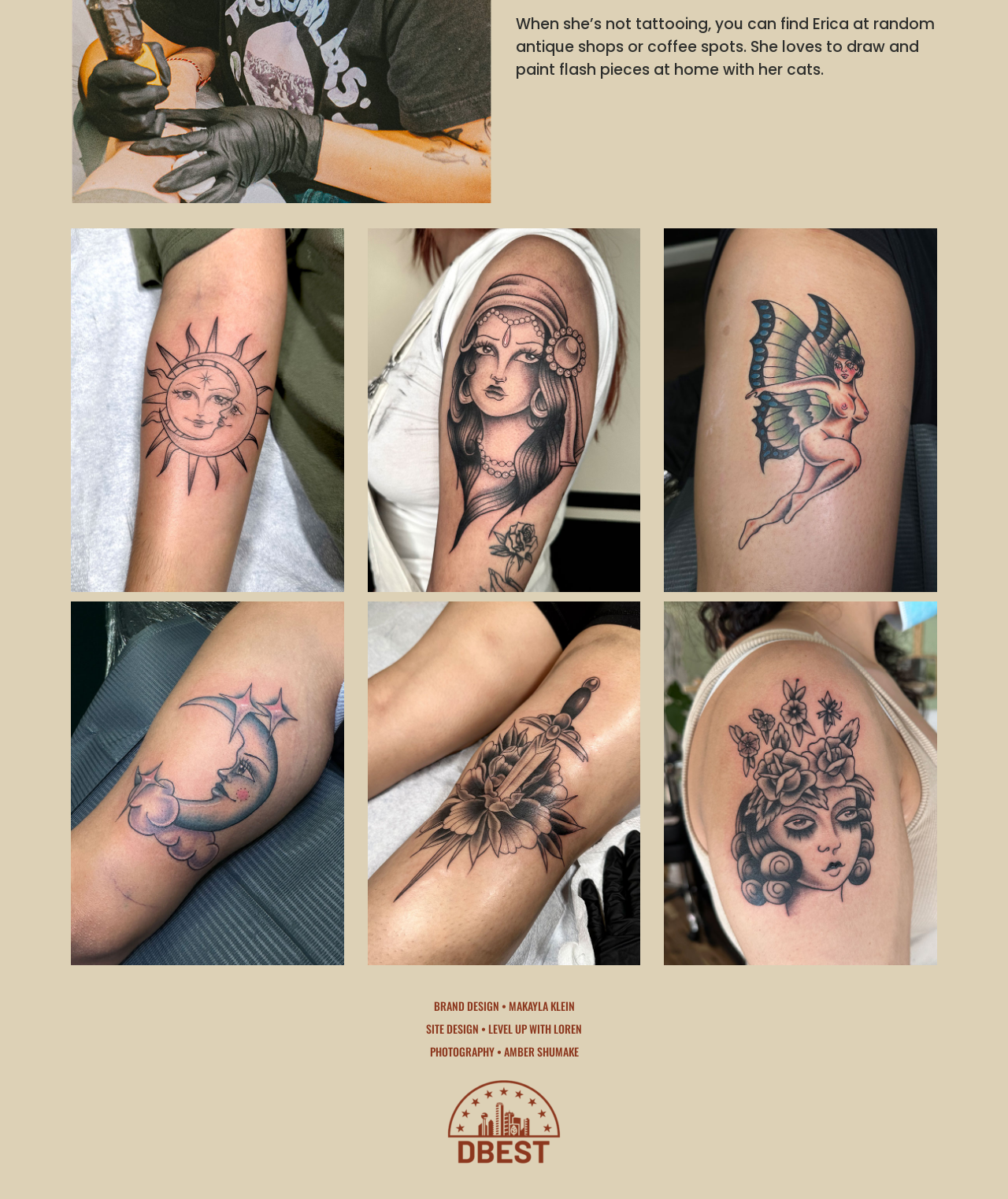Identify the bounding box for the UI element described as: "Makayla Klein". Ensure the coordinates are four float numbers between 0 and 1, formatted as [left, top, right, bottom].

[0.504, 0.832, 0.57, 0.845]